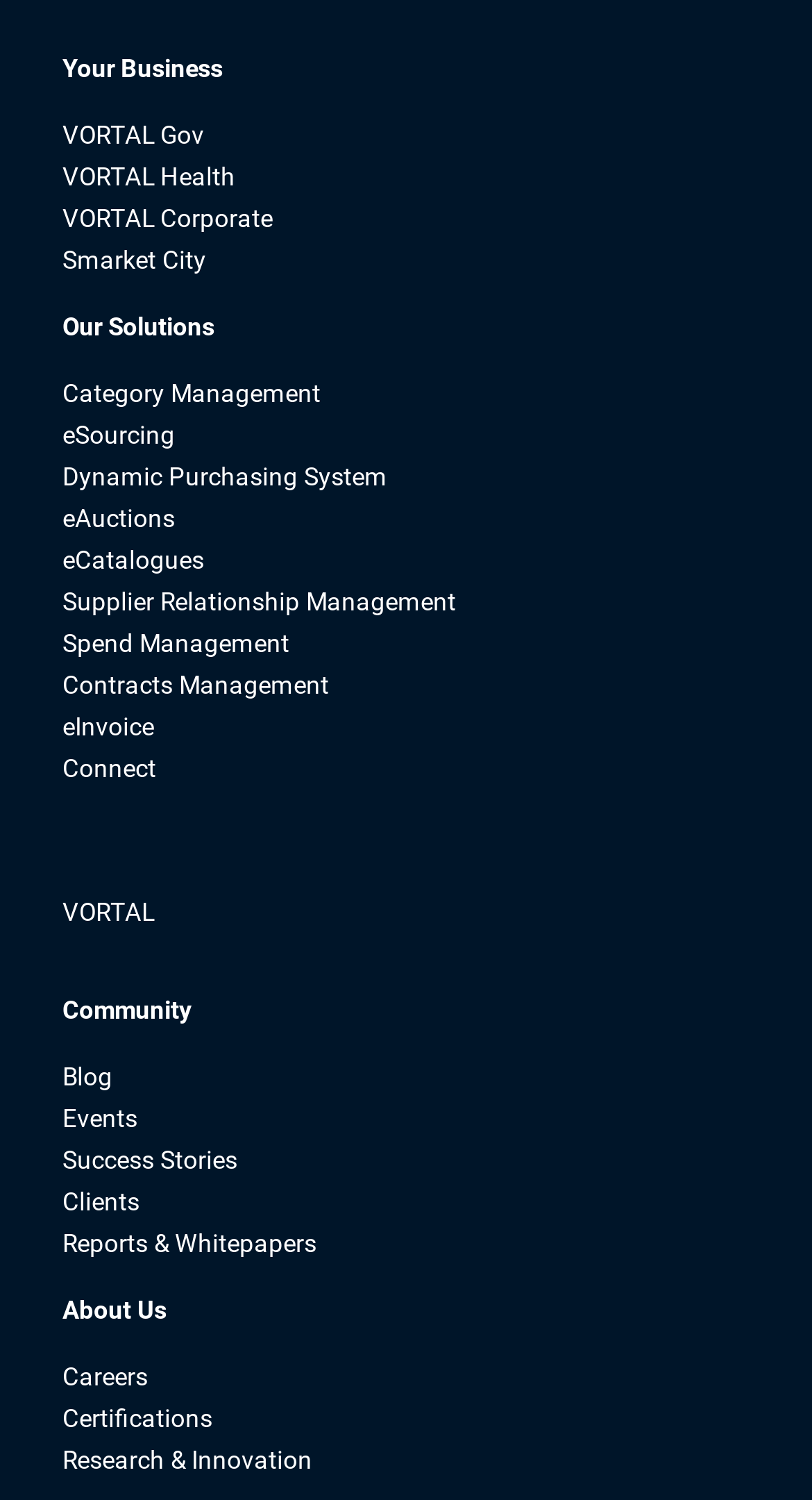Determine the bounding box coordinates of the element's region needed to click to follow the instruction: "Explore Success Stories". Provide these coordinates as four float numbers between 0 and 1, formatted as [left, top, right, bottom].

[0.077, 0.764, 0.292, 0.783]